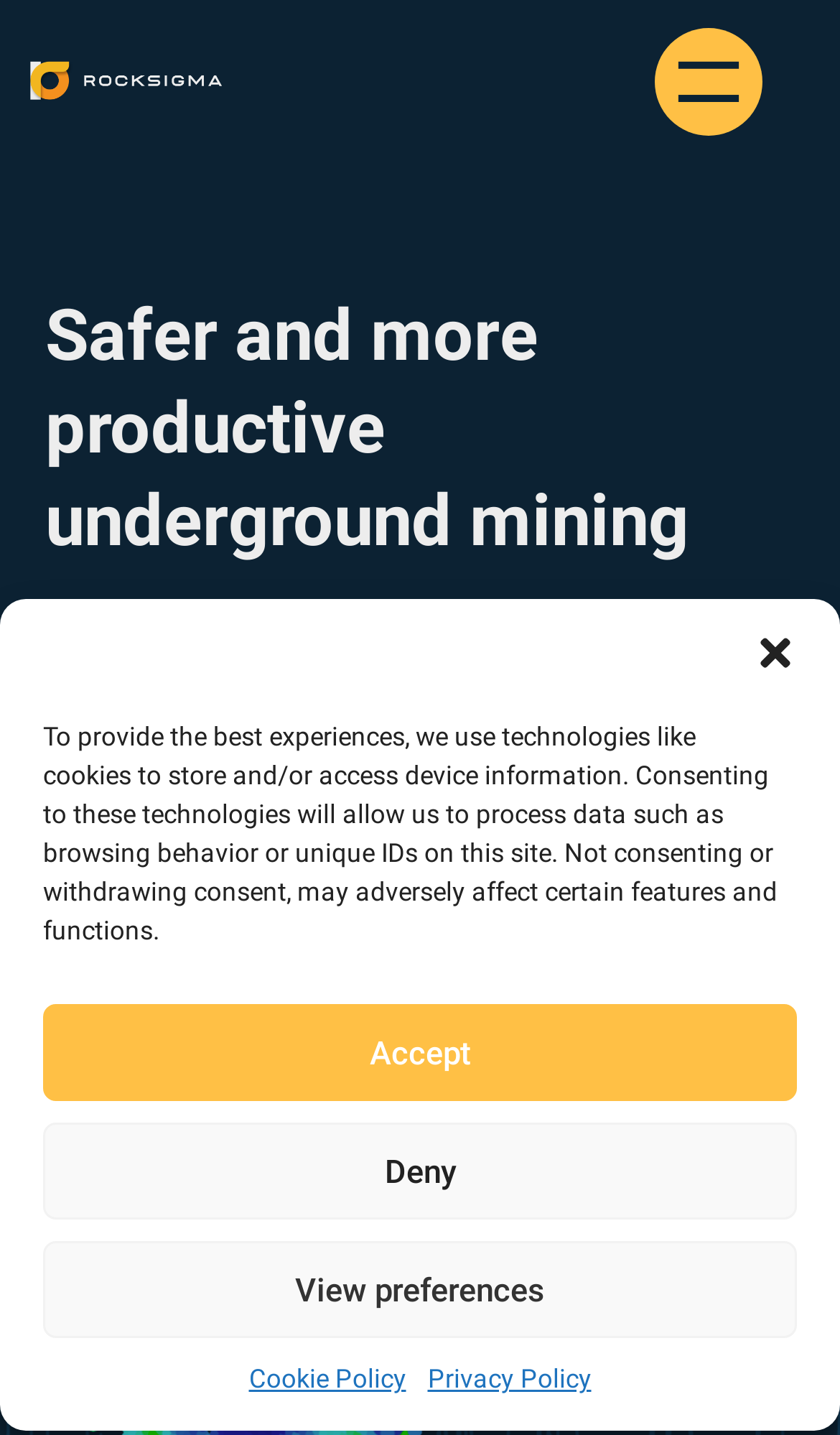Calculate the bounding box coordinates of the UI element given the description: "Meryl Natchez".

None